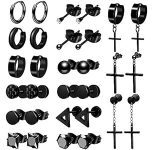Use a single word or phrase to answer this question: 
What is the purpose of the black finish on the earrings?

adds a contemporary edge